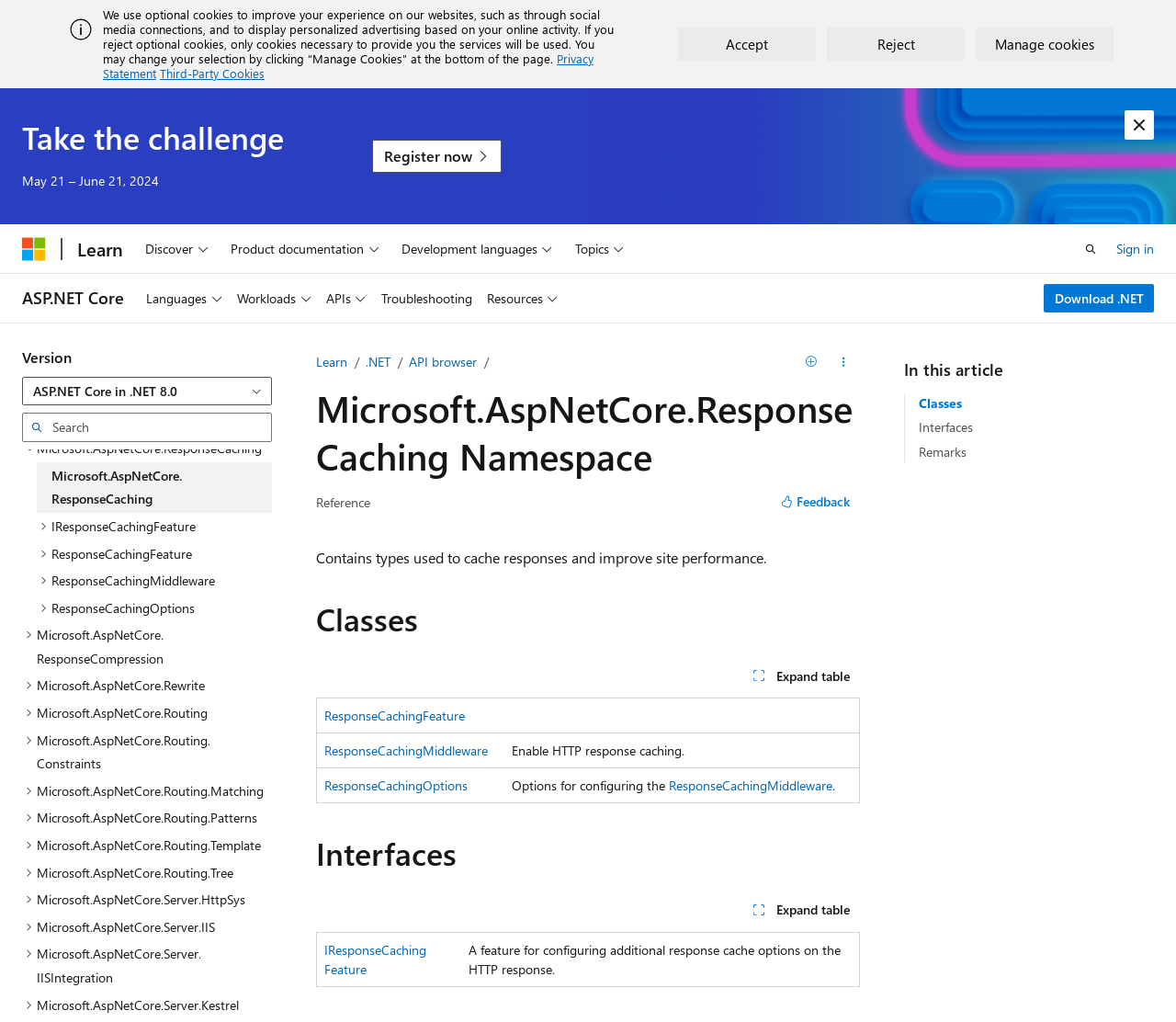Please identify the bounding box coordinates of the clickable element to fulfill the following instruction: "Search for something". The coordinates should be four float numbers between 0 and 1, i.e., [left, top, right, bottom].

[0.019, 0.404, 0.231, 0.432]